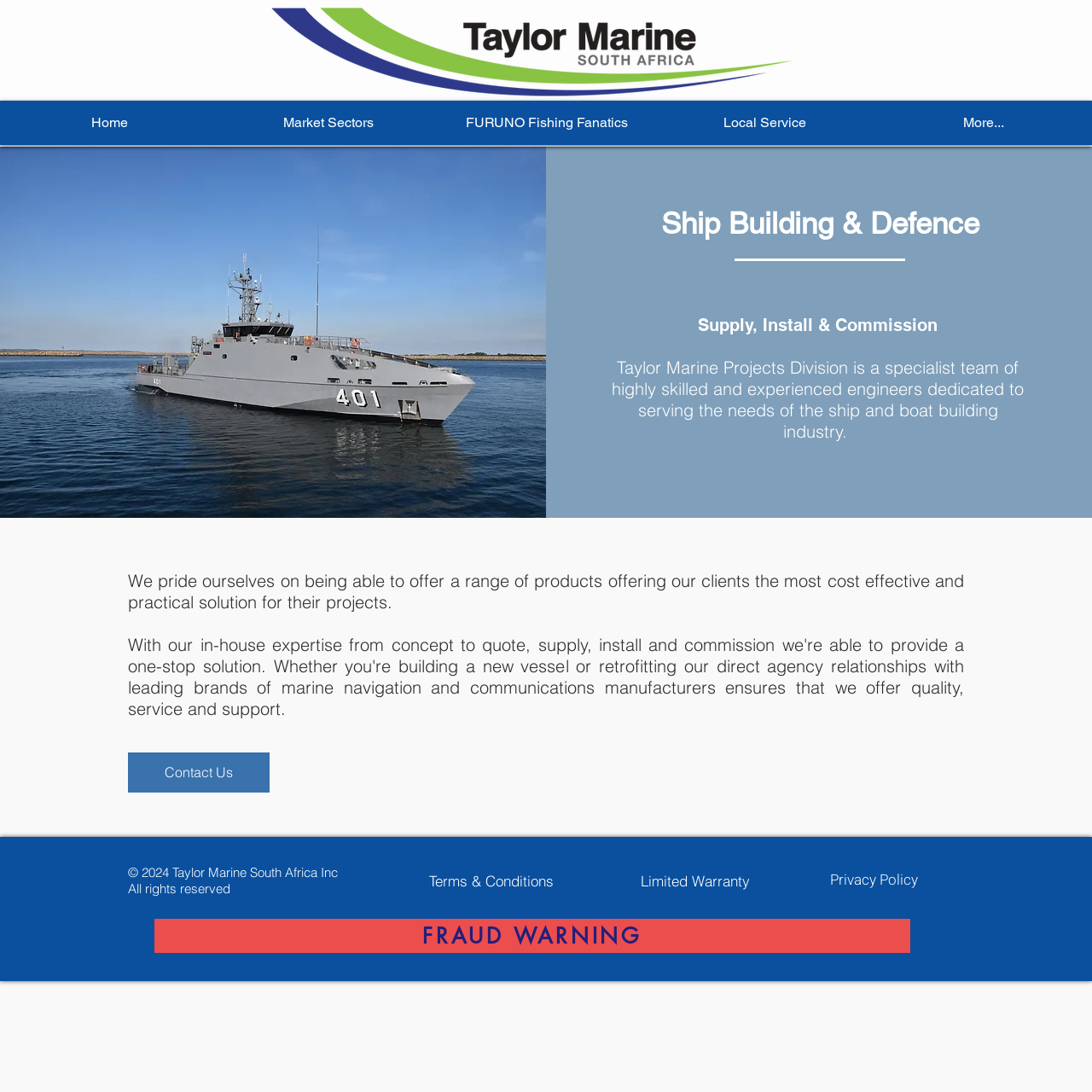Provide a comprehensive caption for the webpage.

The webpage is about Taylor Marine SA, a company that specializes in ship building and defense. At the top left corner, there is a logo of TMSA, which is an image link. Below the logo, there is a navigation menu with links to different sections of the website, including "Home", "Market Sectors", "FURUNO Fishing Fanatics", "Local Service", and "More...".

The main content of the webpage is divided into two sections. On the left side, there is a large image of a ship, which takes up about half of the screen. On the right side, there is a heading that reads "Ship Building & Defence", followed by a brief description of the company's services, including supply, installation, and commissioning. Below this, there is a paragraph of text that describes the company's projects division and its capabilities.

Further down the page, there is a section that highlights the company's ability to offer cost-effective and practical solutions for its clients' projects. Below this, there is a link to "Contact Us".

At the bottom of the page, there is a footer section that contains copyright information, as well as links to "Terms & Conditions", "Limited Warranty", "Privacy Policy", and "FRAUD WARNING".